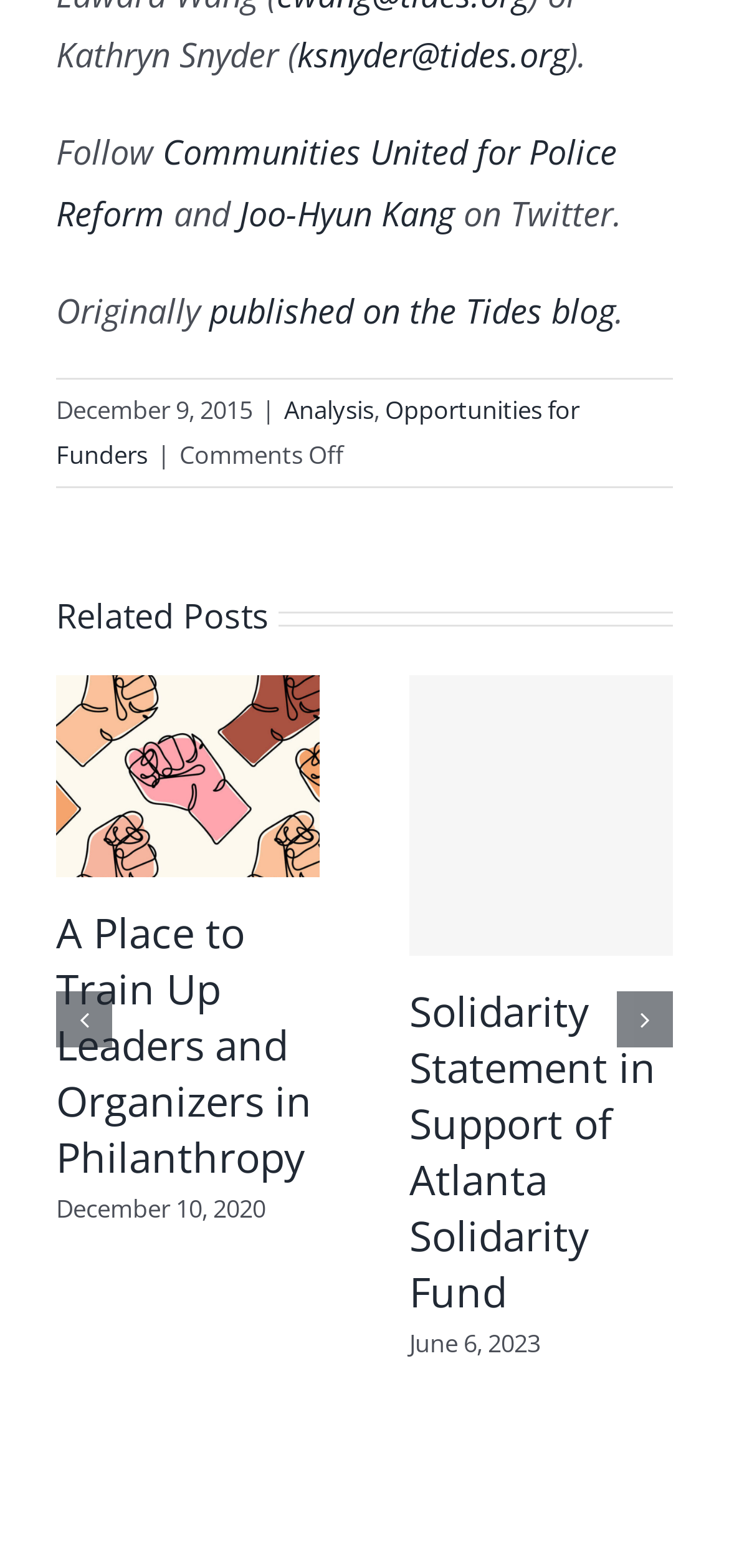Determine the bounding box coordinates for the element that should be clicked to follow this instruction: "Check the related post Cultivating an Accountability Practice for Philanthropy". The coordinates should be given as four float numbers between 0 and 1, in the format [left, top, right, bottom].

[0.077, 0.578, 0.438, 0.756]